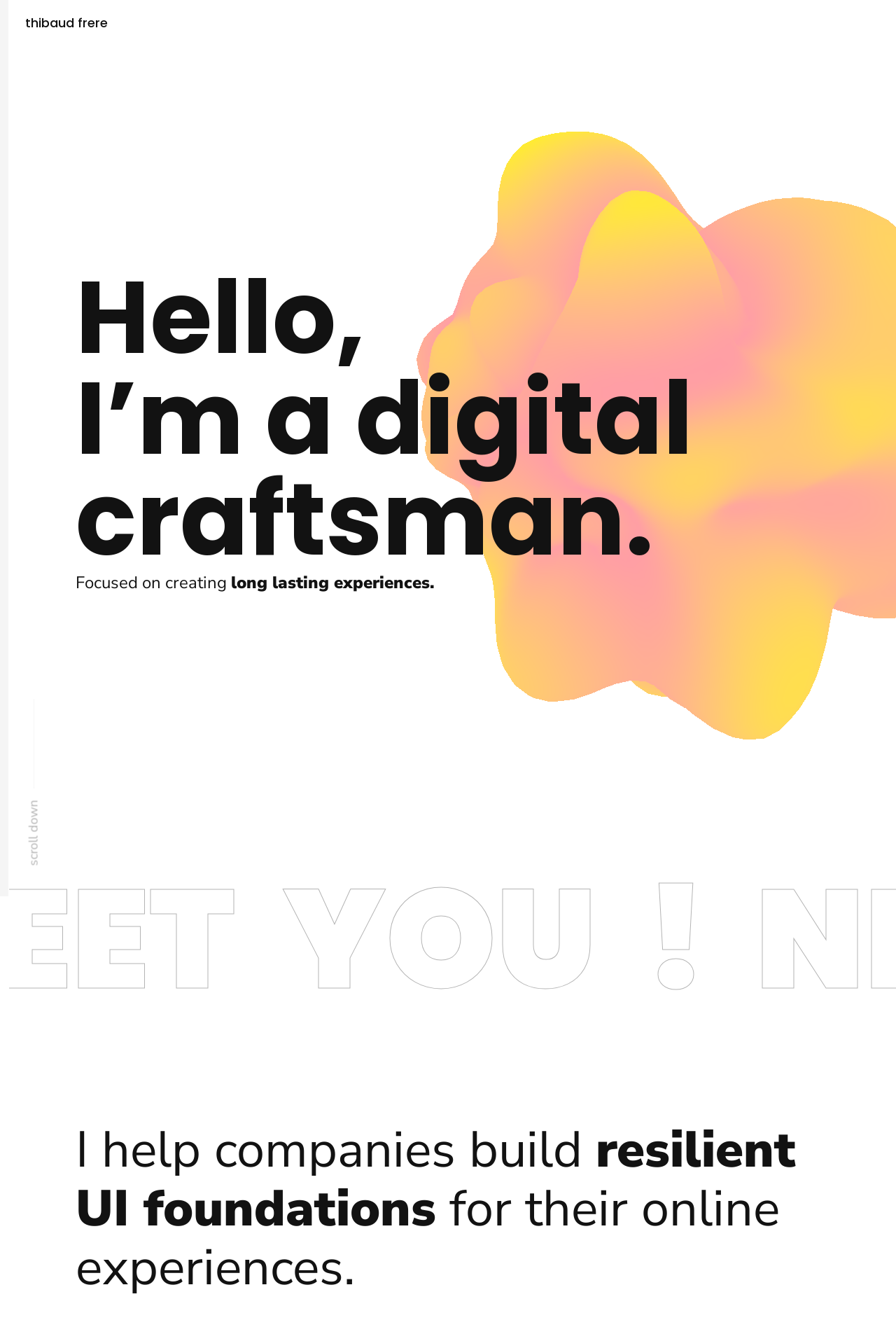What is the purpose of Thibaud FRERE's online portfolio?
Using the information from the image, answer the question thoroughly.

Based on the structure and content of the webpage, it can be inferred that the purpose of Thibaud FRERE's online portfolio is to showcase his work and skills as a digital craftsman.